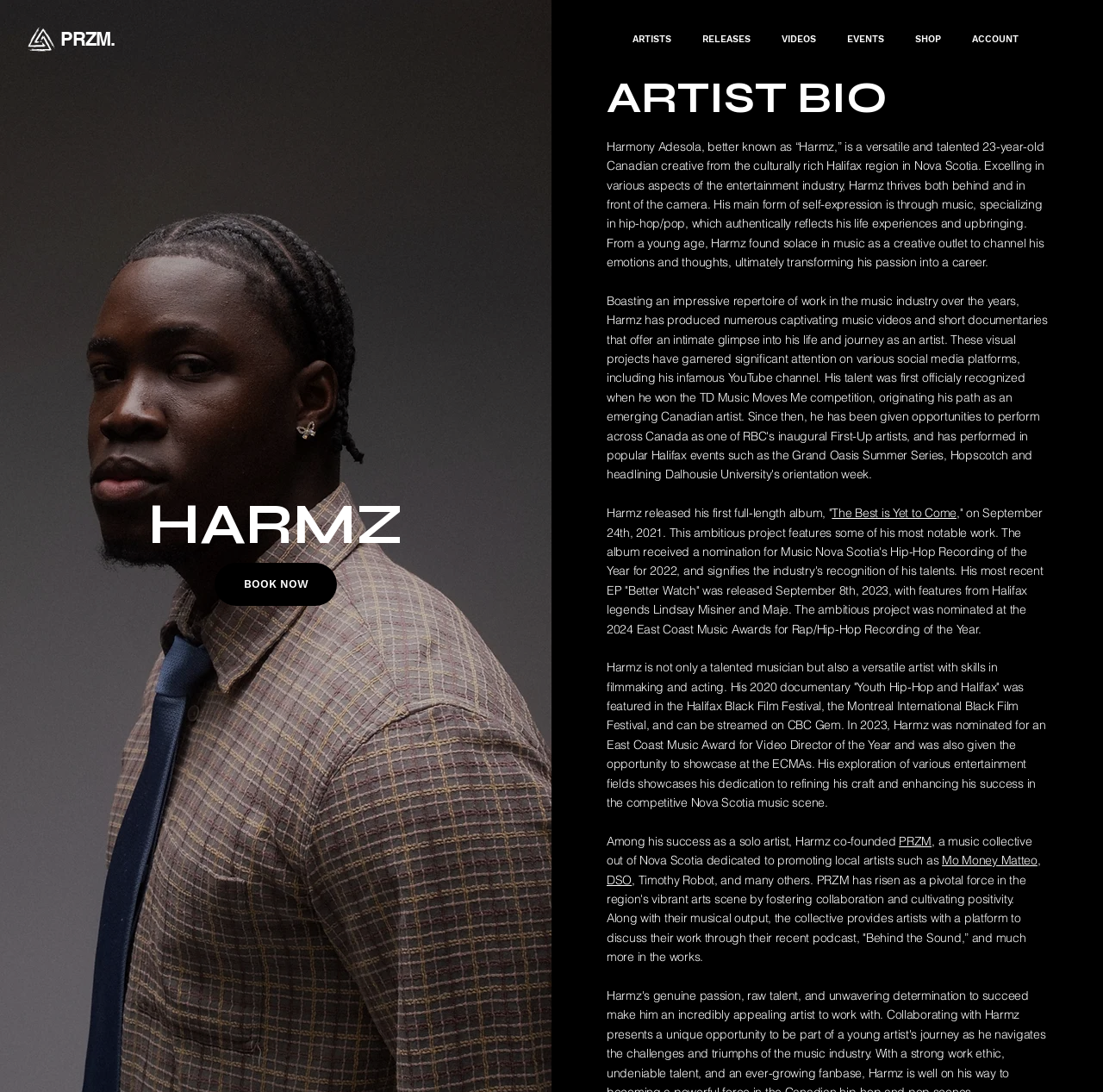Please locate the bounding box coordinates for the element that should be clicked to achieve the following instruction: "Search for easy pasta recipe". Ensure the coordinates are given as four float numbers between 0 and 1, i.e., [left, top, right, bottom].

None